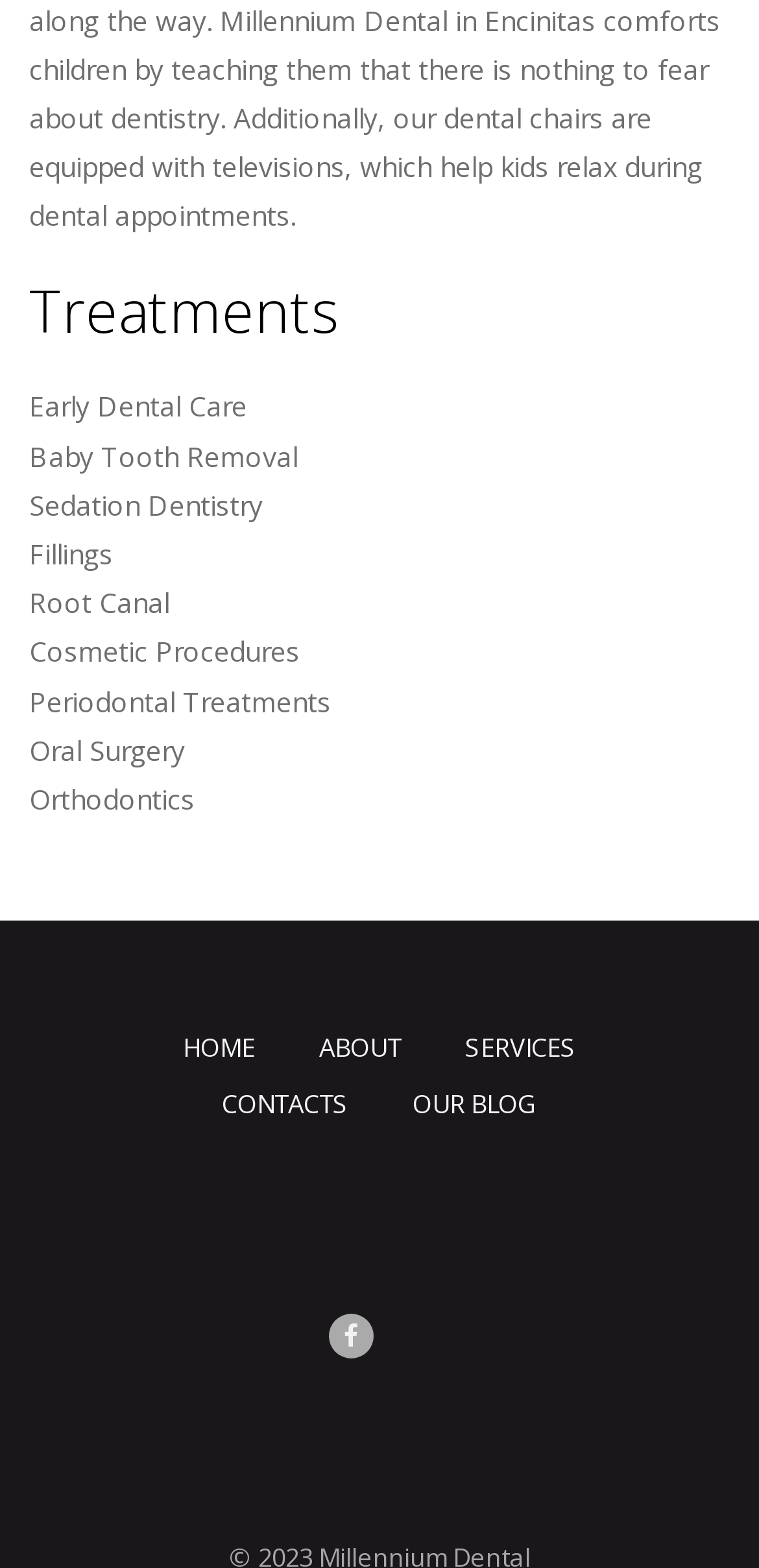Provide a brief response to the question below using a single word or phrase: 
How many links are in the navigation menu?

5